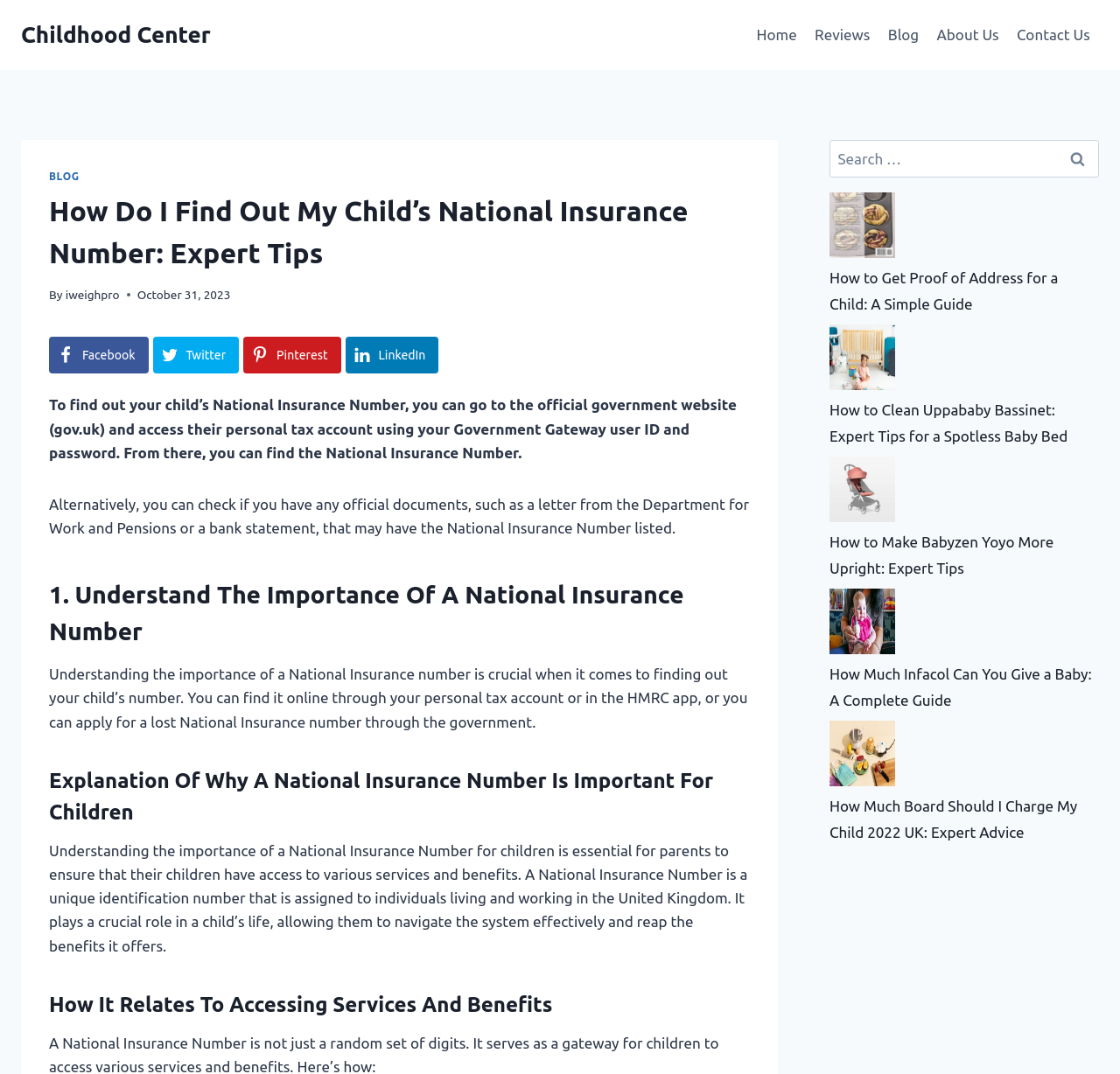Give a one-word or short phrase answer to this question: 
What is the website's primary navigation menu?

Home, Reviews, Blog, About Us, Contact Us